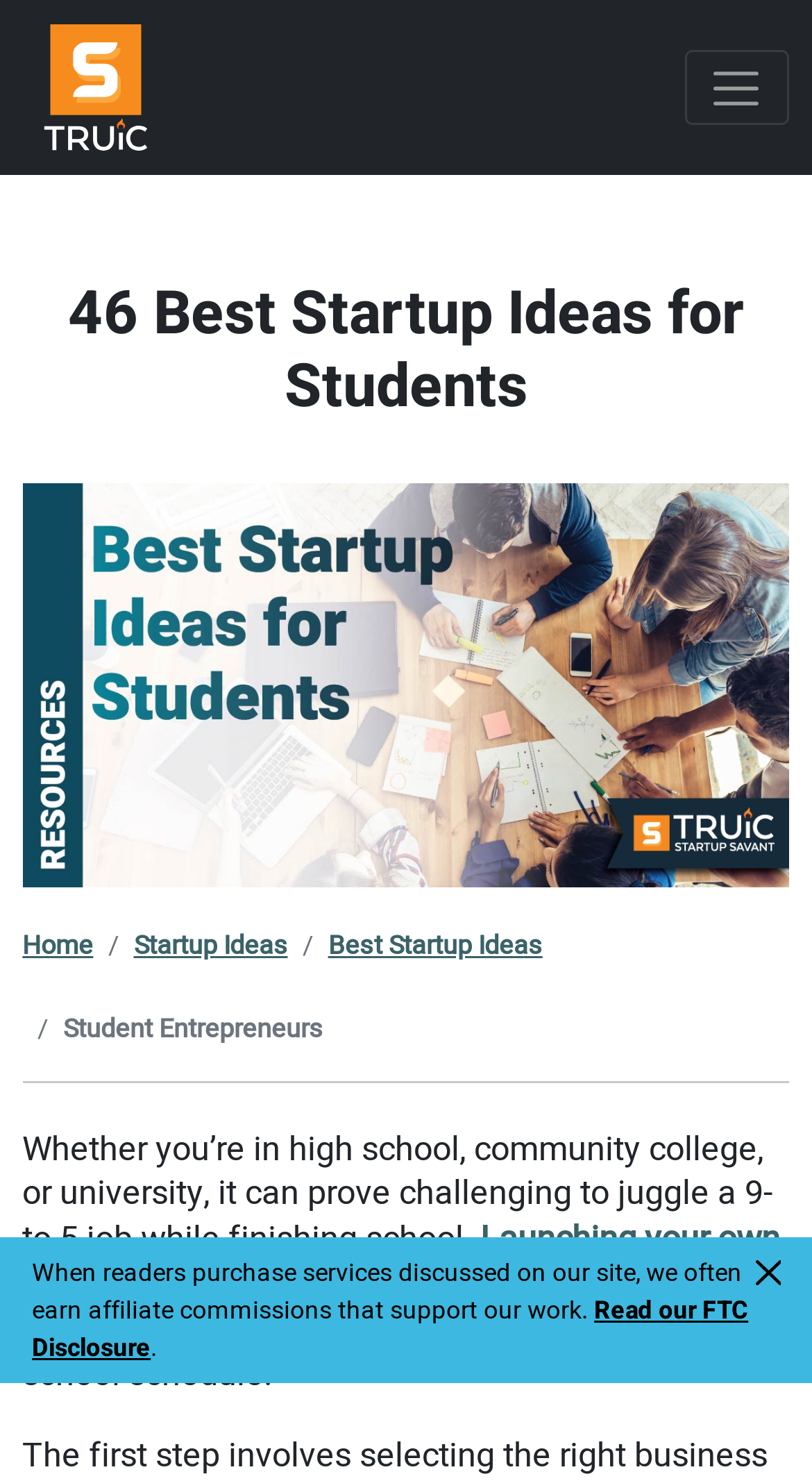Determine the coordinates of the bounding box that should be clicked to complete the instruction: "Write a review". The coordinates should be represented by four float numbers between 0 and 1: [left, top, right, bottom].

None